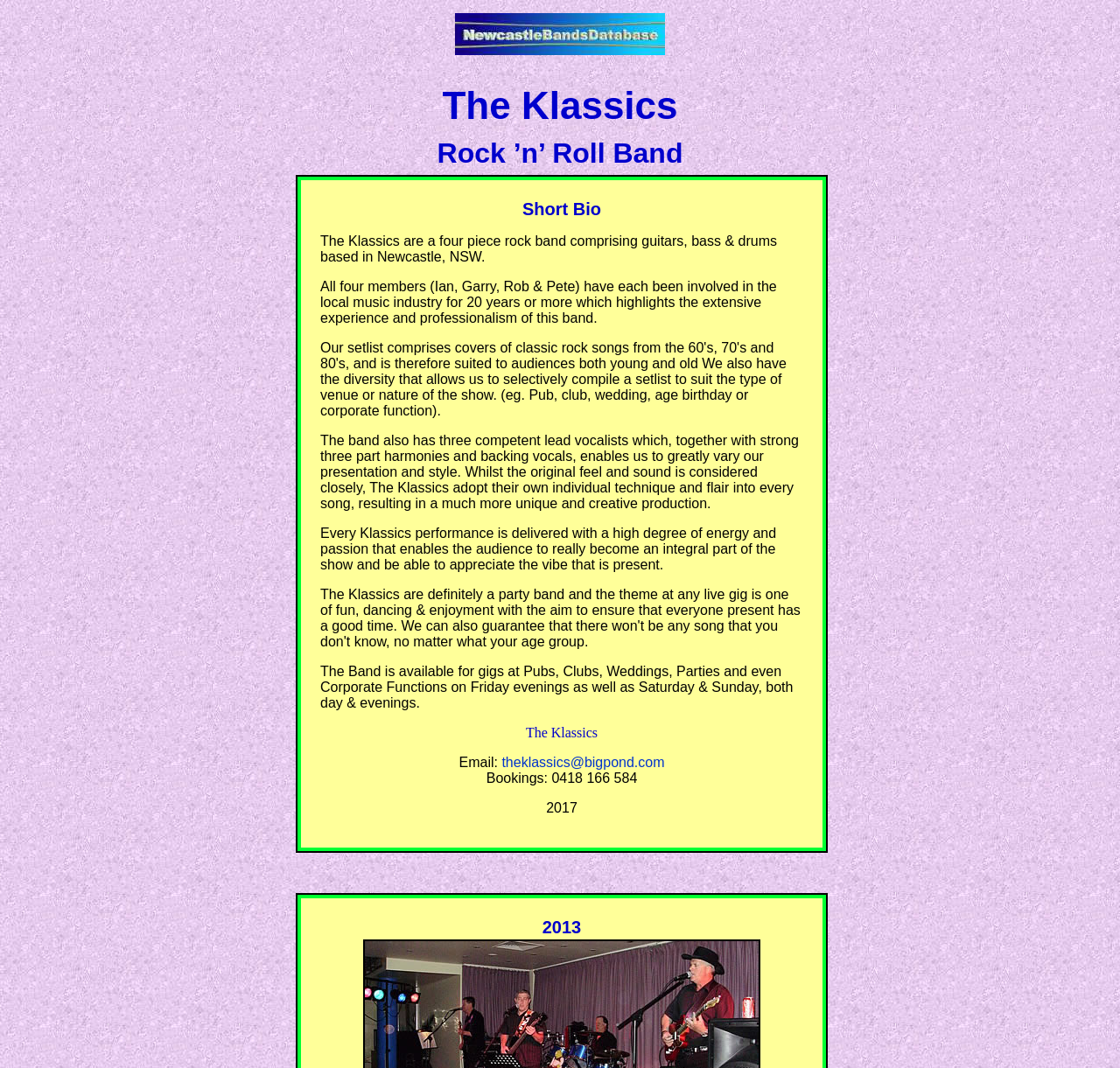What is the email address of the band?
Please analyze the image and answer the question with as much detail as possible.

The email address of the band is mentioned in the link 'theklassics@bigpond.com' which is located at the bottom of the webpage, indicating that this is the band's email address.